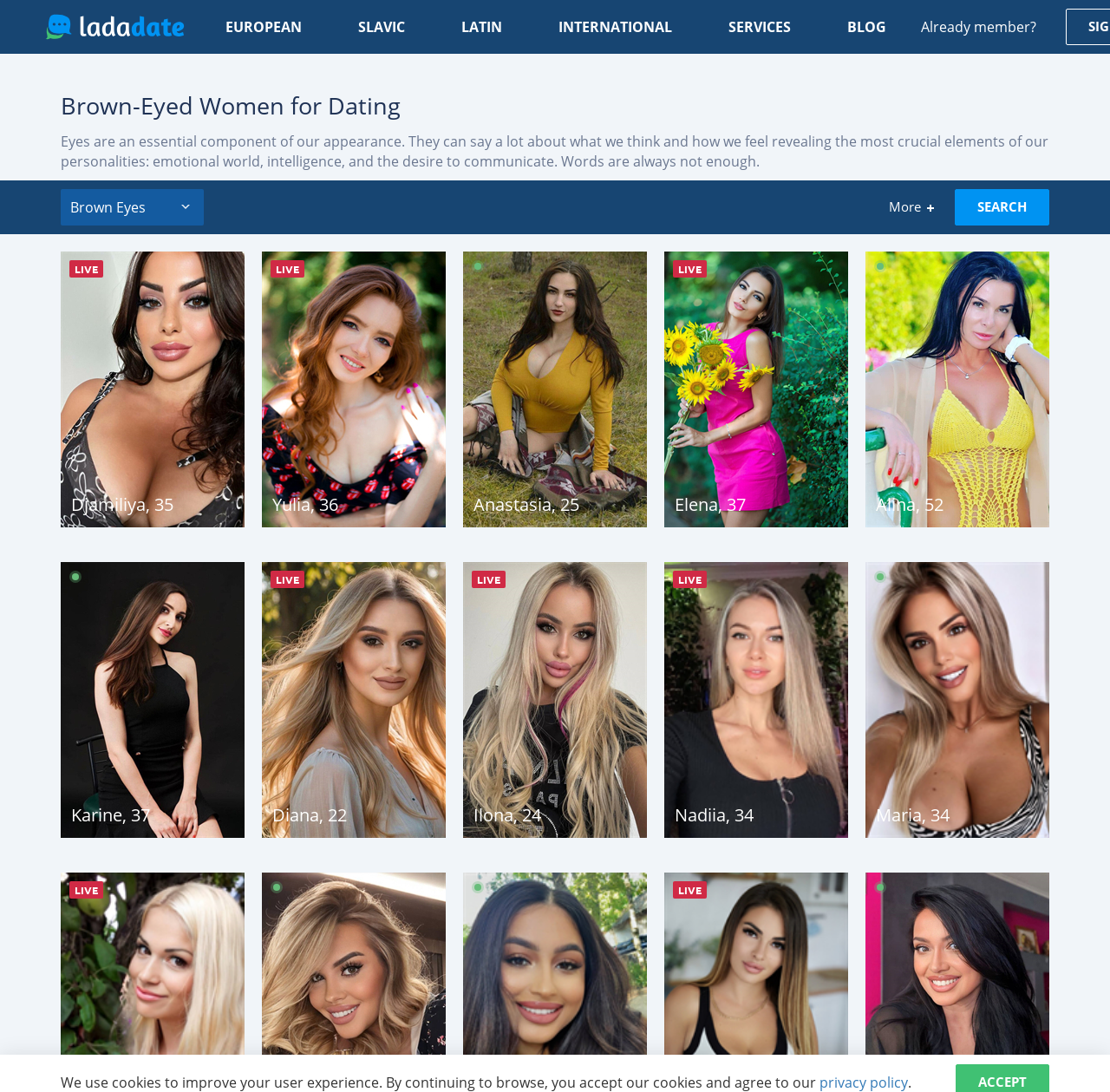Based on the image, provide a detailed response to the question:
What is the button text below the search results?

By looking at the webpage content, I see a button below the search results with the text 'SEARCH'.